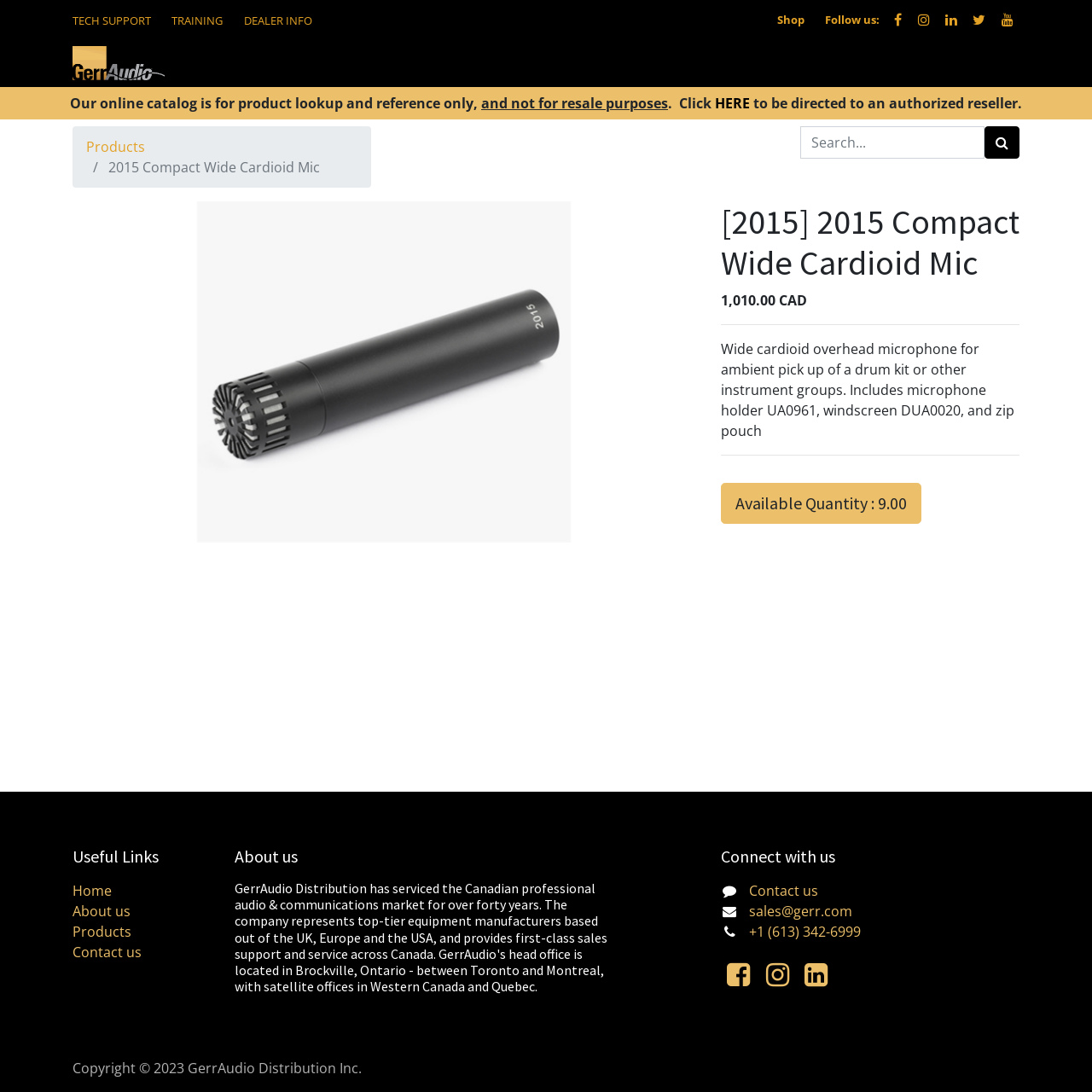Determine the coordinates of the bounding box for the clickable area needed to execute this instruction: "Search for products".

[0.733, 0.116, 0.902, 0.146]